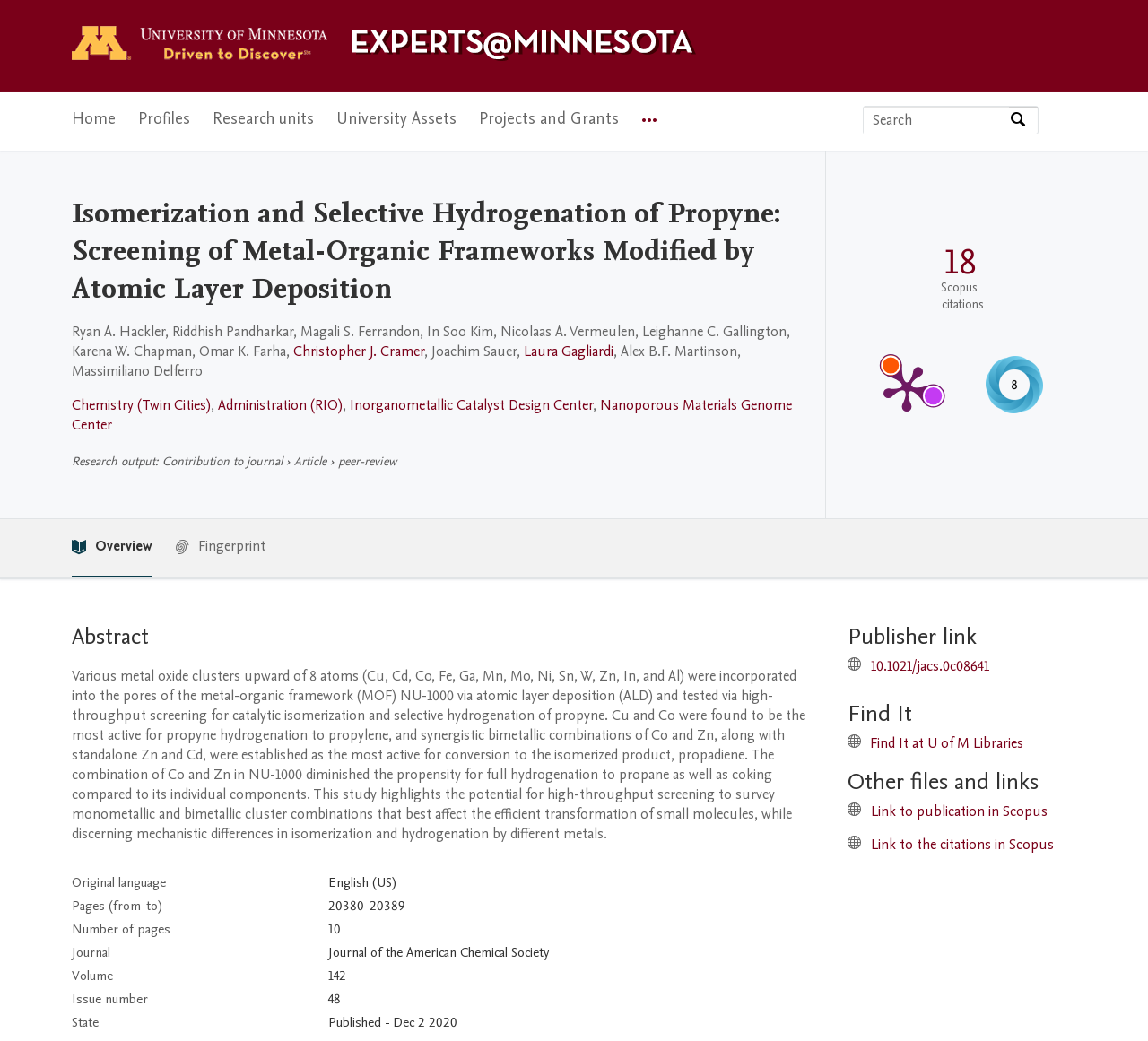Please identify the bounding box coordinates of the area that needs to be clicked to follow this instruction: "Find It at U of M Libraries".

[0.758, 0.704, 0.892, 0.723]